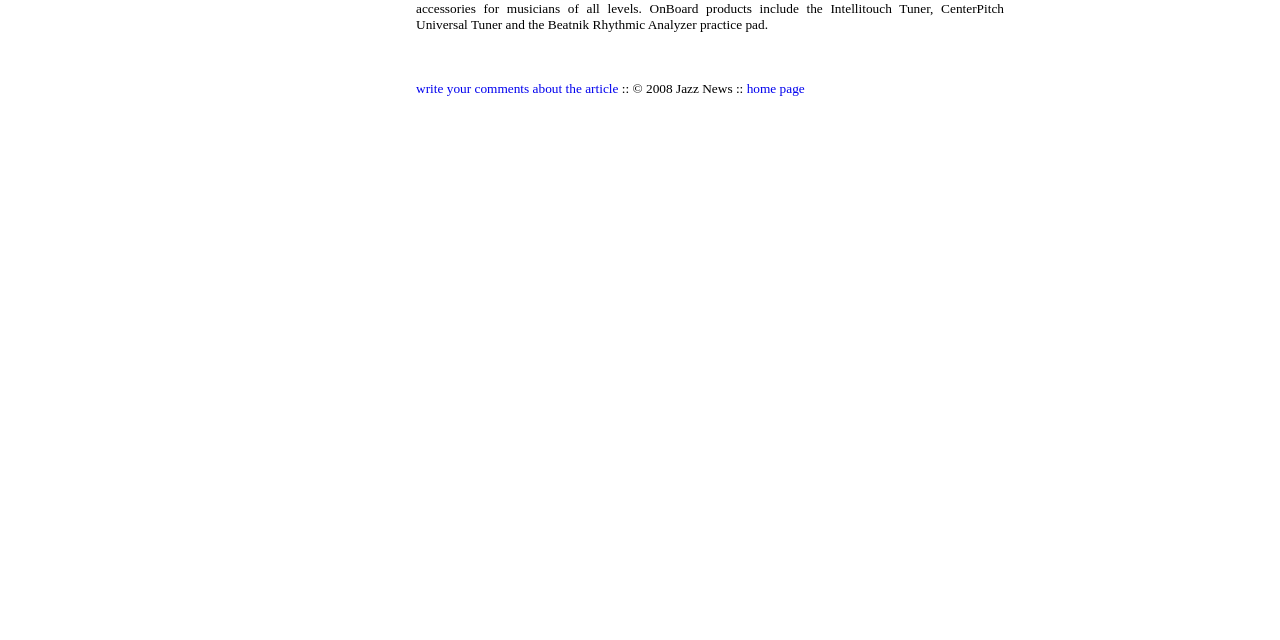Find the bounding box coordinates for the UI element whose description is: "home page". The coordinates should be four float numbers between 0 and 1, in the format [left, top, right, bottom].

[0.583, 0.127, 0.629, 0.15]